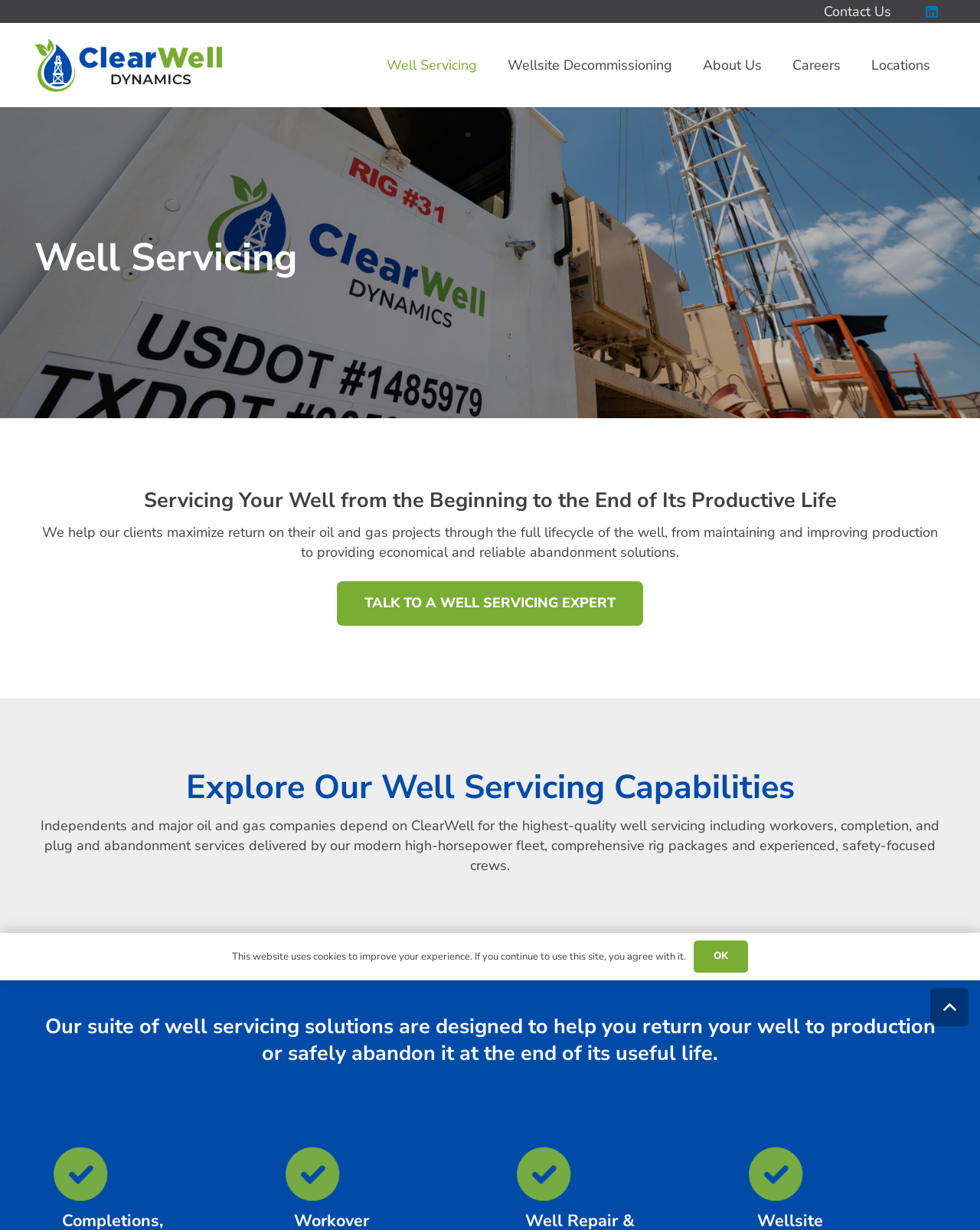Please respond in a single word or phrase: 
What is the company name?

ClearWell